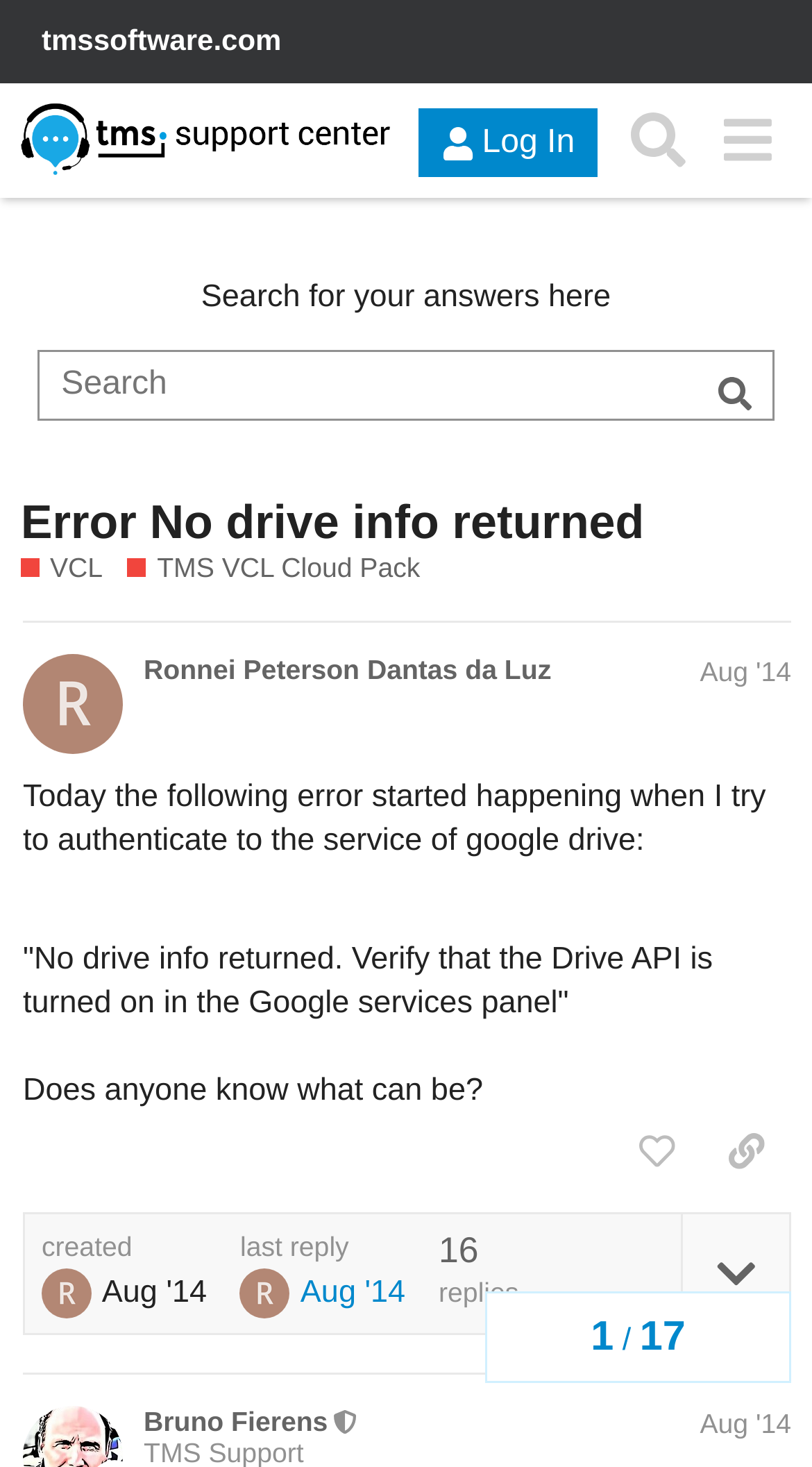Please determine the bounding box coordinates of the element's region to click for the following instruction: "Open advanced search".

[0.84, 0.242, 0.954, 0.29]